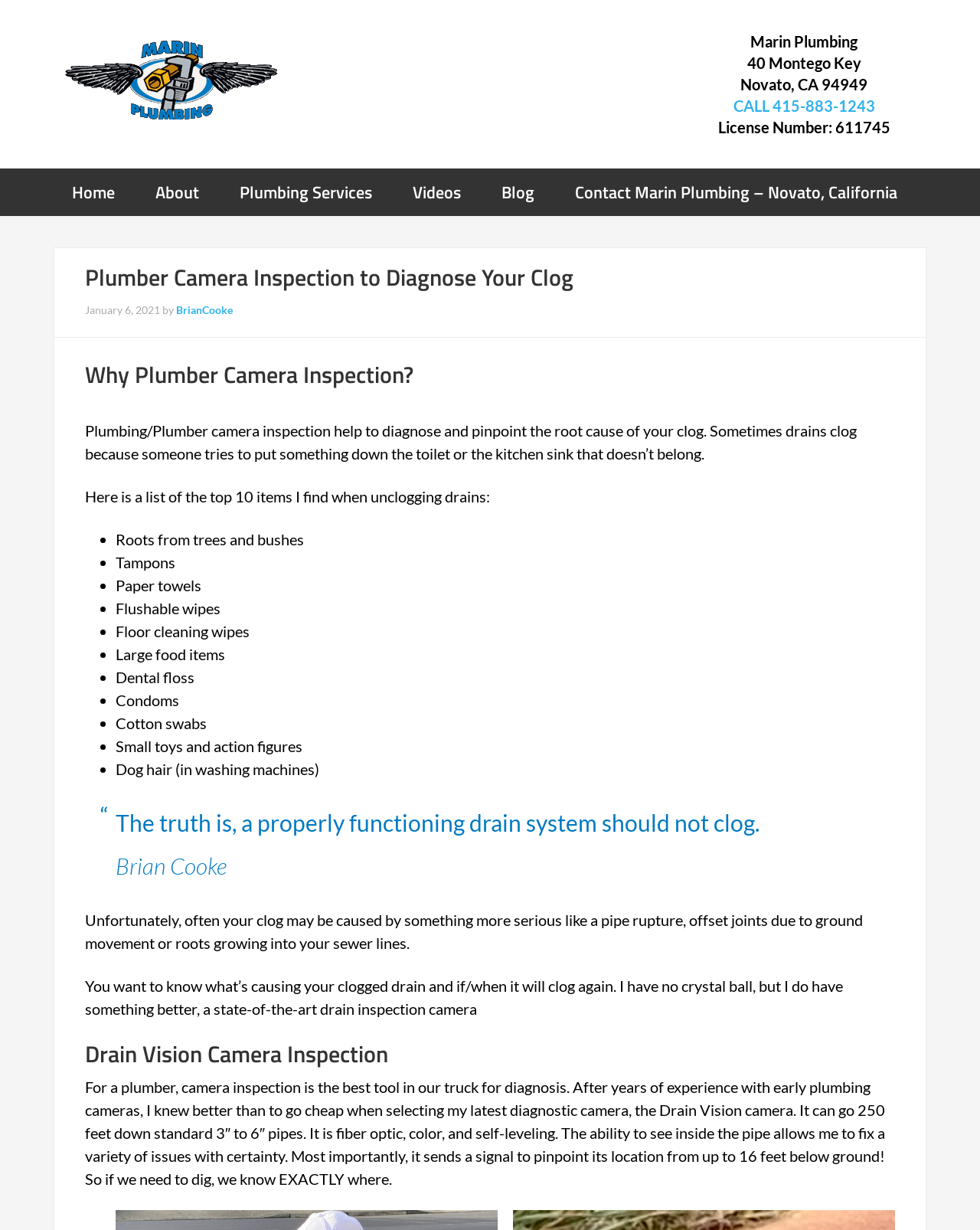What is the license number of Marin Plumbing?
Examine the screenshot and reply with a single word or phrase.

611745